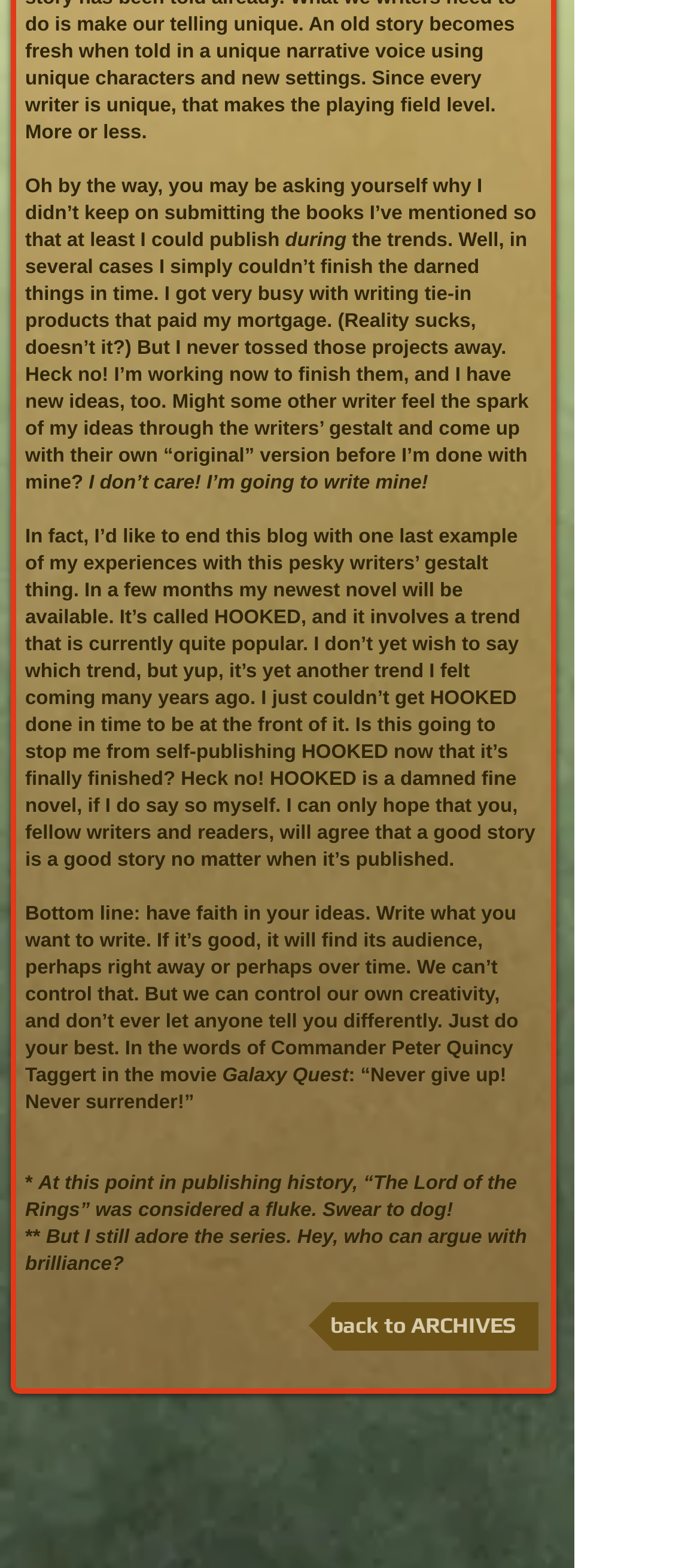Based on what you see in the screenshot, provide a thorough answer to this question: What is the author's attitude towards publishing a novel?

The author's attitude towards publishing a novel can be inferred as confident because they mention that they will self-publish their novel, HOOKED, despite it not being at the front of the trend. They also encourage fellow writers to have faith in their ideas and write what they want to write.